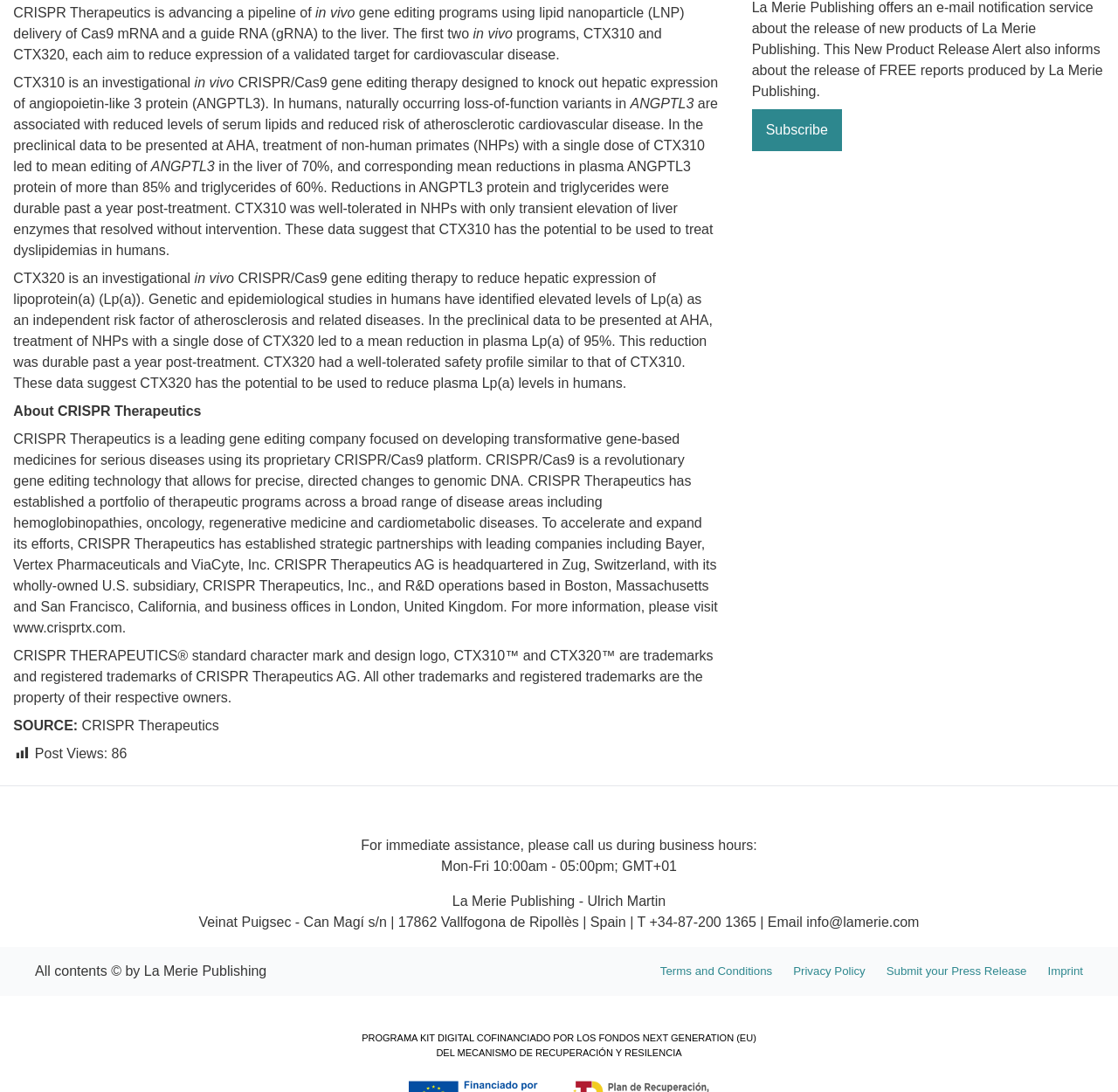What is the reduction in plasma Lp(a) achieved by CTX320?
Please interpret the details in the image and answer the question thoroughly.

Based on the text 'In the preclinical data to be presented at AHA, treatment of NHPs with a single dose of CTX320 led to a mean reduction in plasma Lp(a) of 95%.', it is clear that CTX320 achieved a 95% reduction in plasma Lp(a).